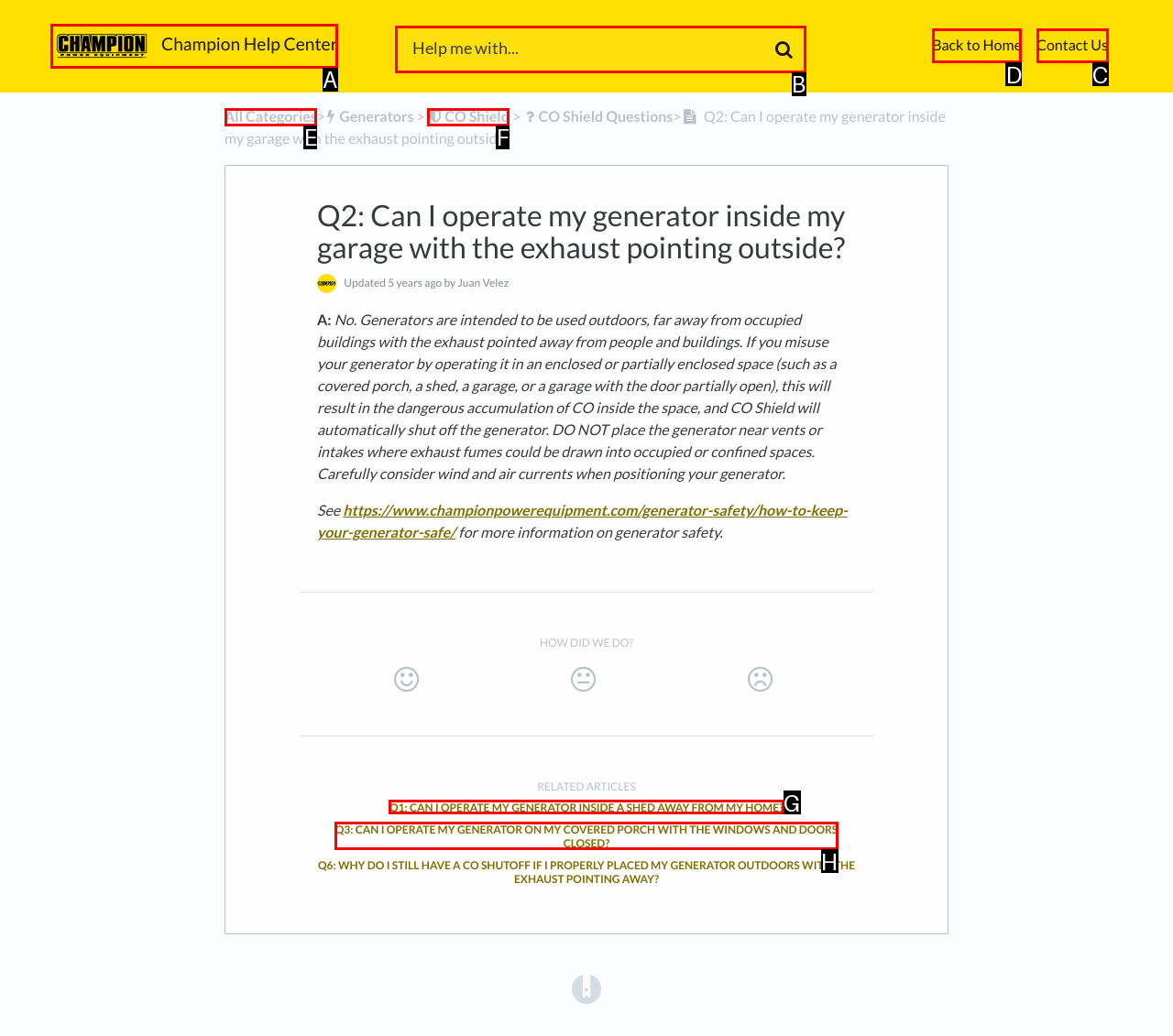Select the appropriate HTML element that needs to be clicked to execute the following task: Click the 'Back to Home' link. Respond with the letter of the option.

D